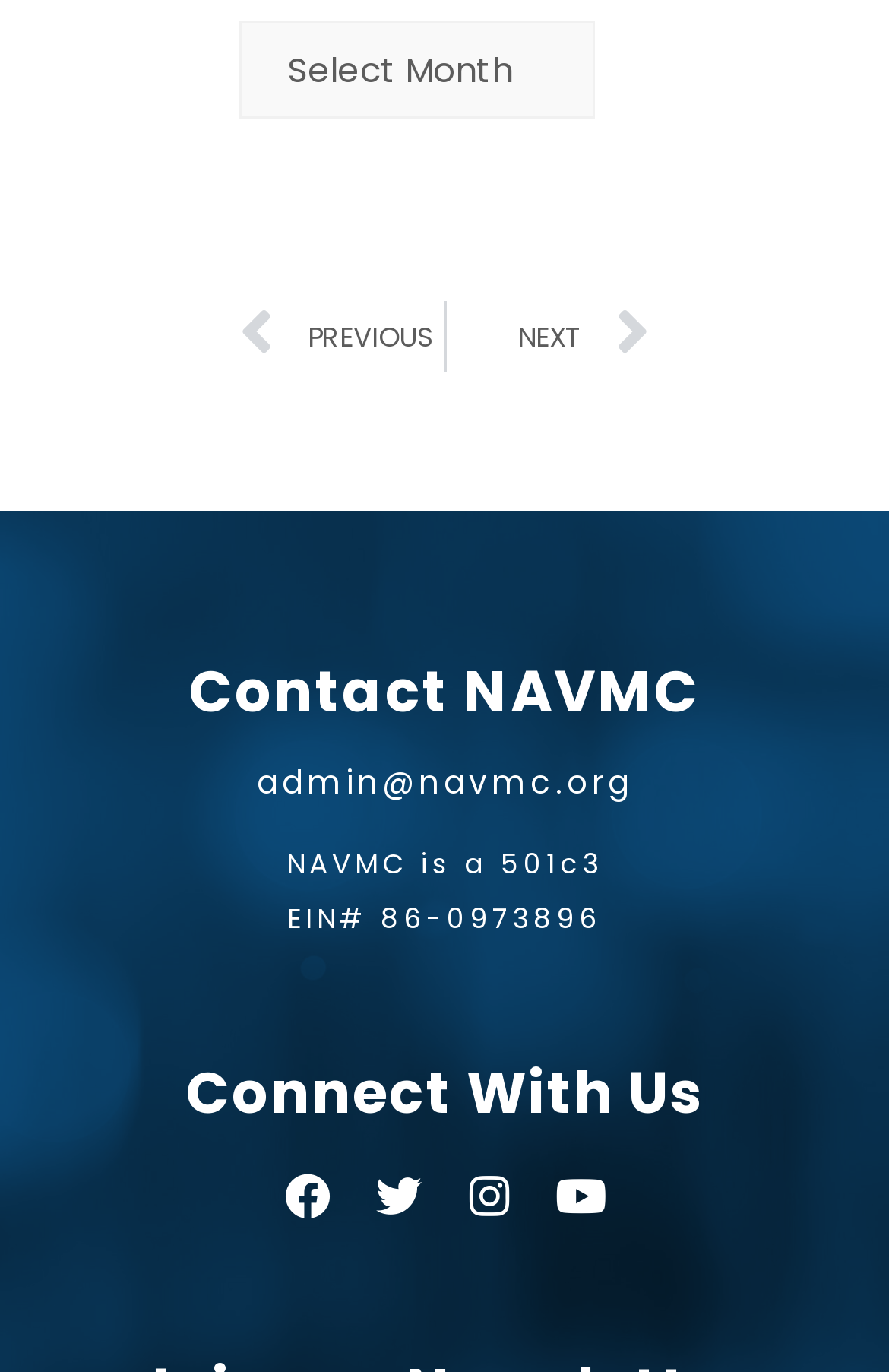Determine the bounding box coordinates of the section to be clicked to follow the instruction: "Select an option from the Archives combobox". The coordinates should be given as four float numbers between 0 and 1, formatted as [left, top, right, bottom].

[0.269, 0.016, 0.669, 0.087]